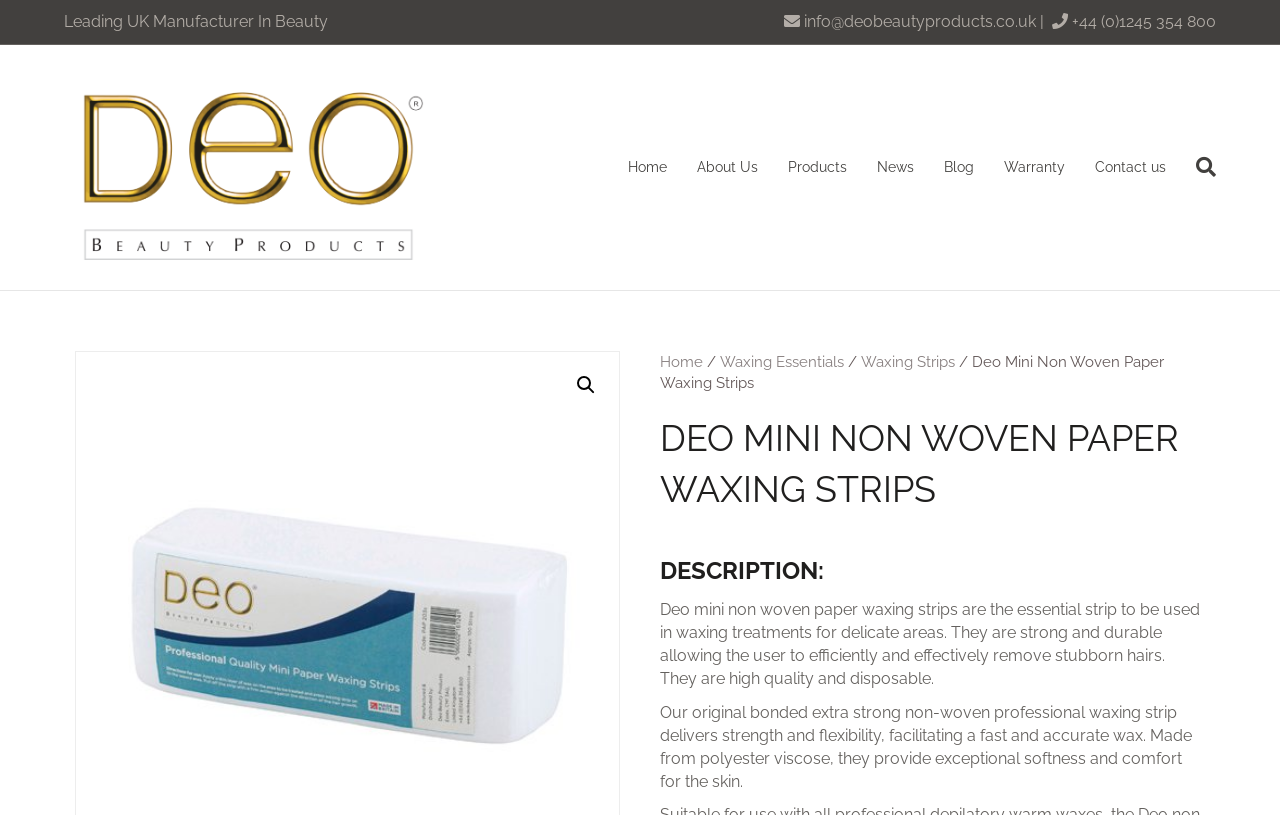Kindly provide the bounding box coordinates of the section you need to click on to fulfill the given instruction: "Click the Home link".

None